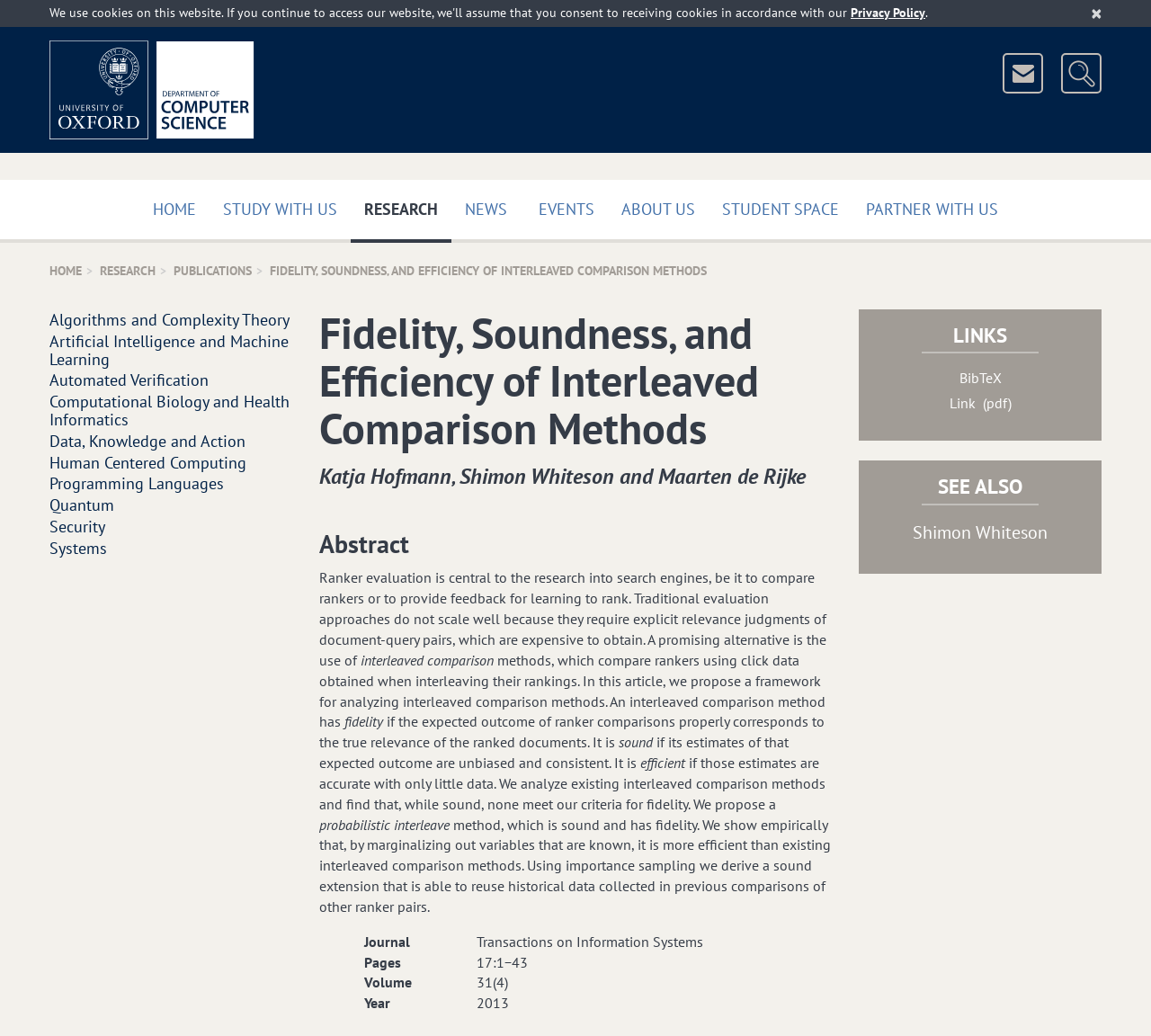Can you extract the primary headline text from the webpage?

Fidelity‚ Soundness‚ and Efficiency of Interleaved Comparison Methods